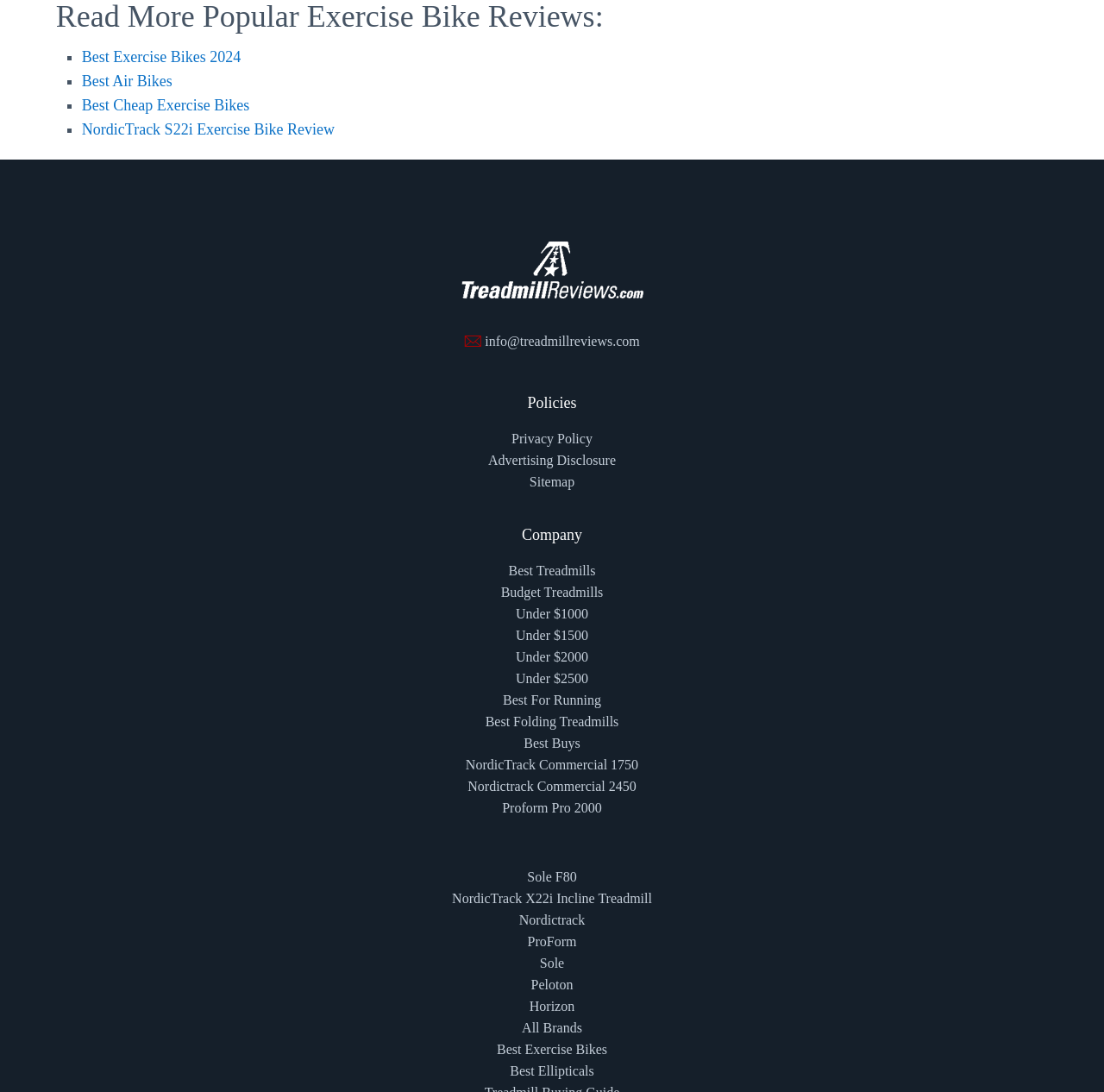Find the bounding box coordinates of the element I should click to carry out the following instruction: "Contact via info@treadmillreviews.com".

[0.42, 0.305, 0.58, 0.319]